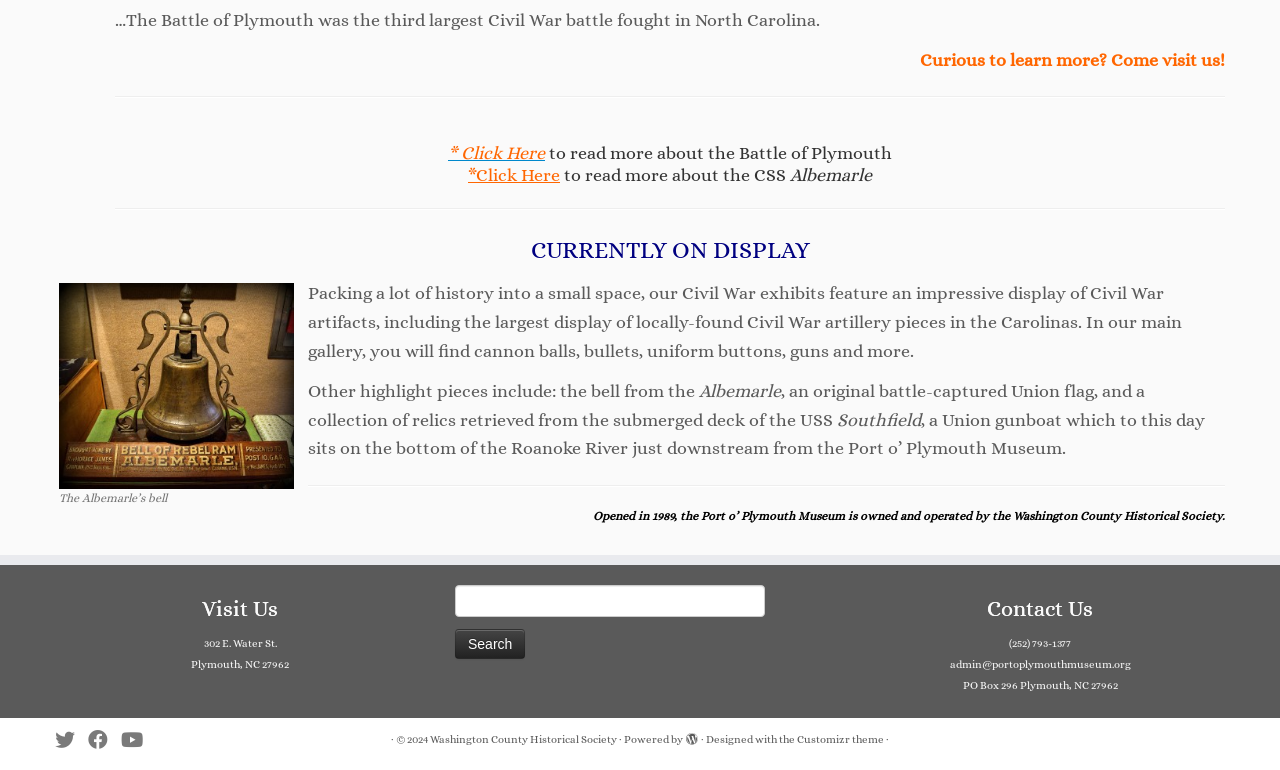Pinpoint the bounding box coordinates of the element to be clicked to execute the instruction: "Visit the Albemarle bell display".

[0.046, 0.368, 0.23, 0.636]